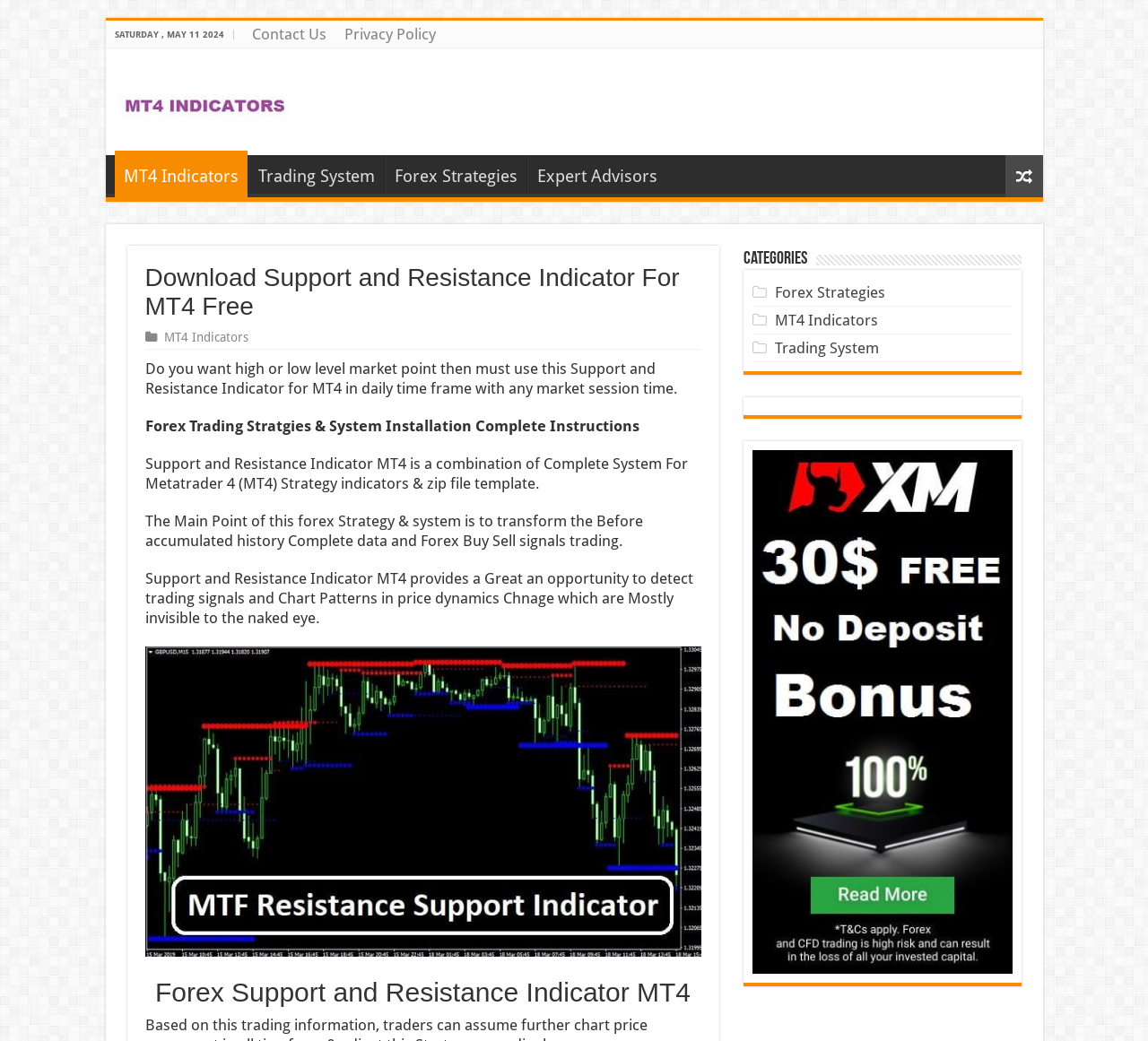Identify the bounding box coordinates of the specific part of the webpage to click to complete this instruction: "Download Support and Resistance Indicator For MT4 Free".

[0.126, 0.253, 0.611, 0.308]